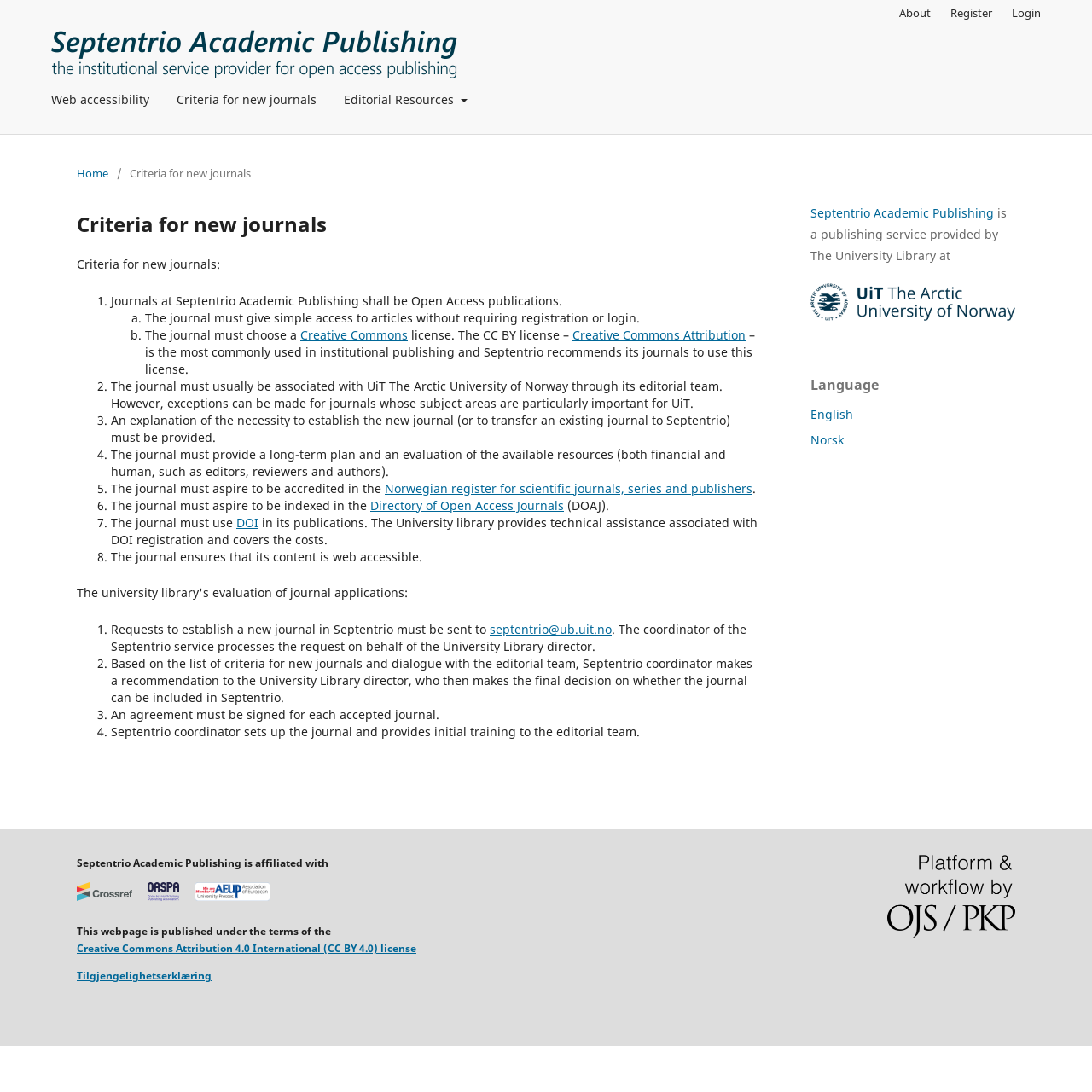Identify and provide the main heading of the webpage.

Criteria for new journals